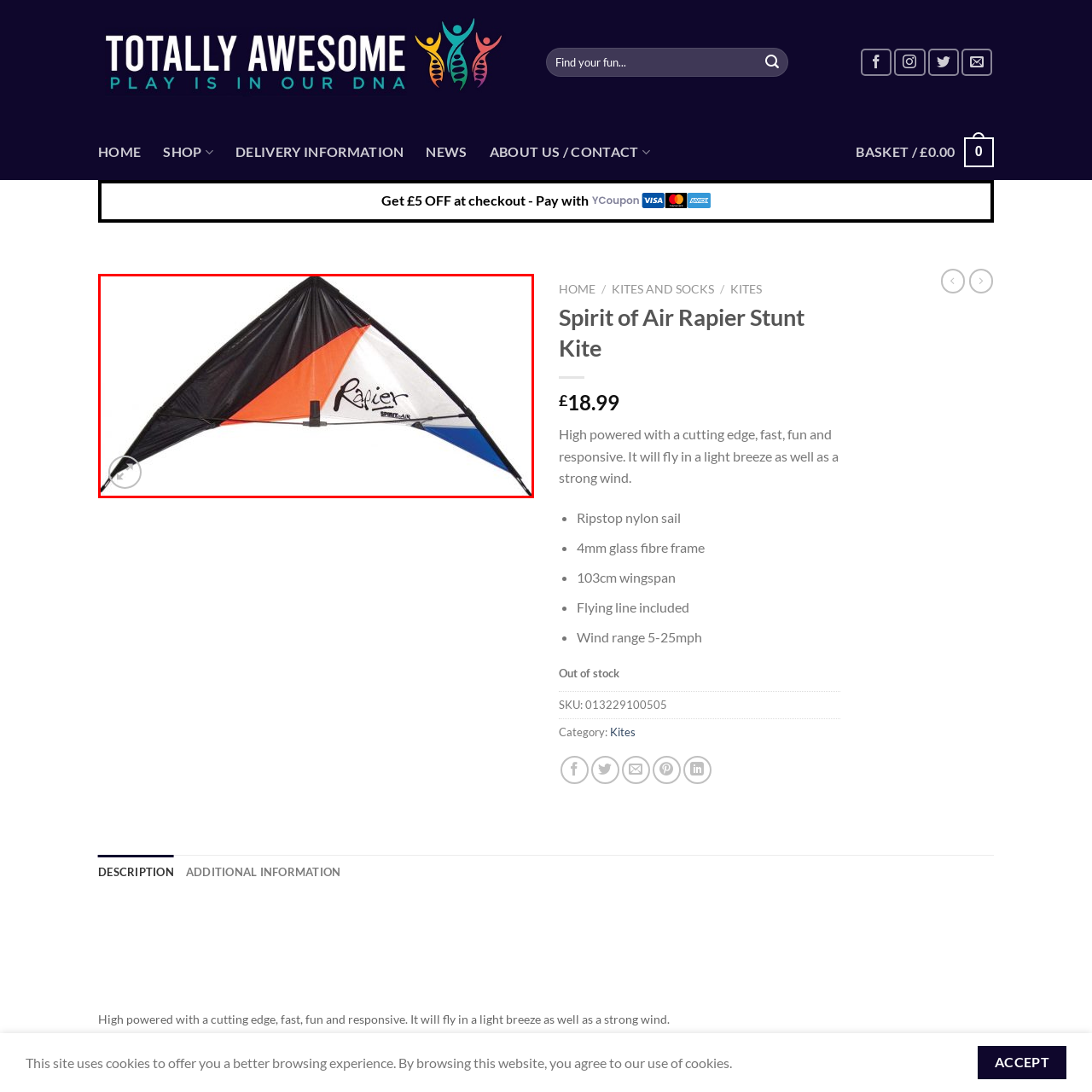What is the price of the Spirit of Air Rapier Stunt Kite?
Please analyze the segment of the image inside the red bounding box and respond with a single word or phrase.

£18.99